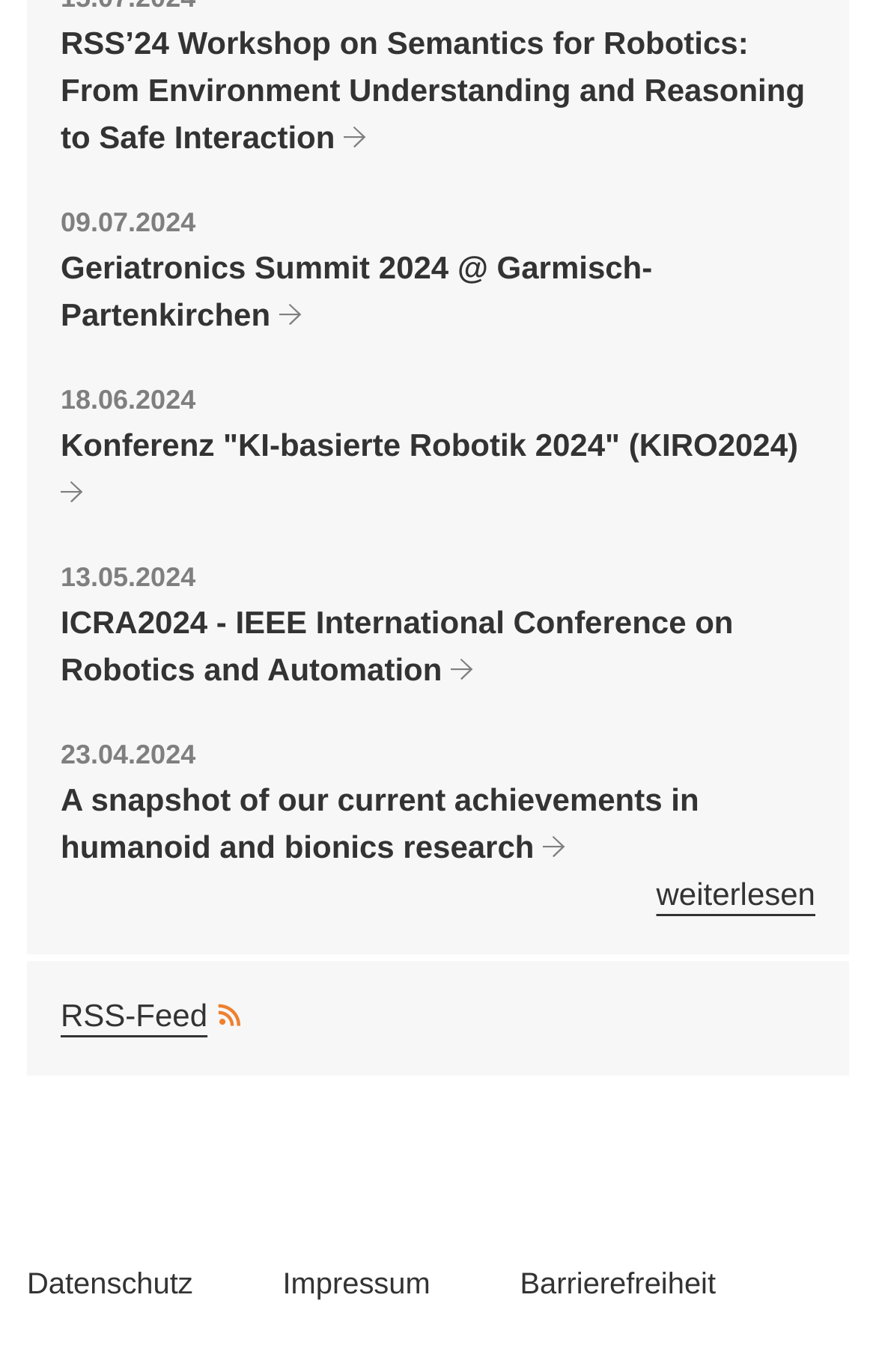Please use the details from the image to answer the following question comprehensively:
How many links are there at the bottom of the page?

I counted the number of links at the bottom of the page, which are 'Datenschutz', 'Impressum', and 'Barrierefreiheit'. There are 3 links in total.